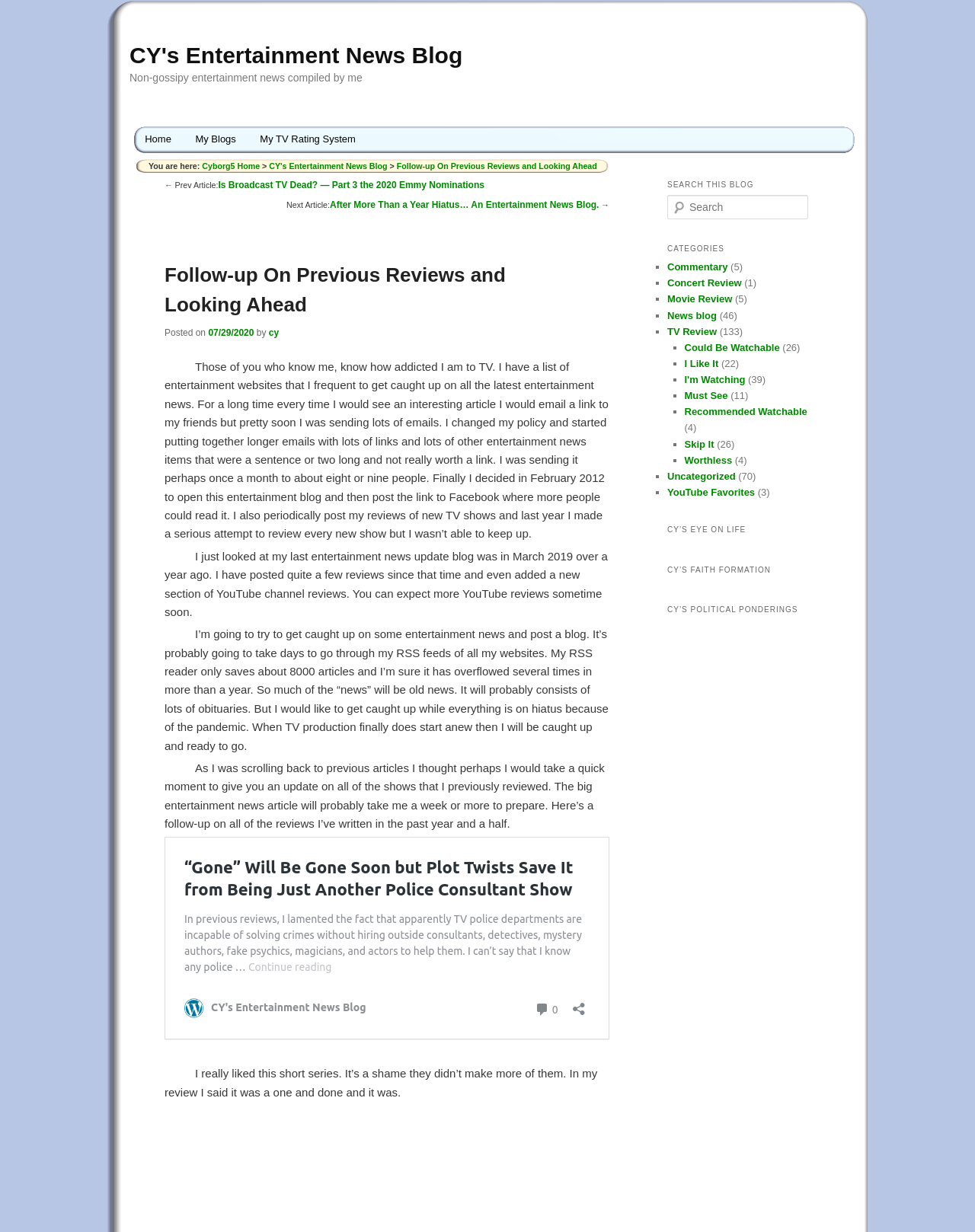Locate the bounding box coordinates of the clickable area to execute the instruction: "Search for something in the blog". Provide the coordinates as four float numbers between 0 and 1, represented as [left, top, right, bottom].

[0.684, 0.158, 0.829, 0.178]